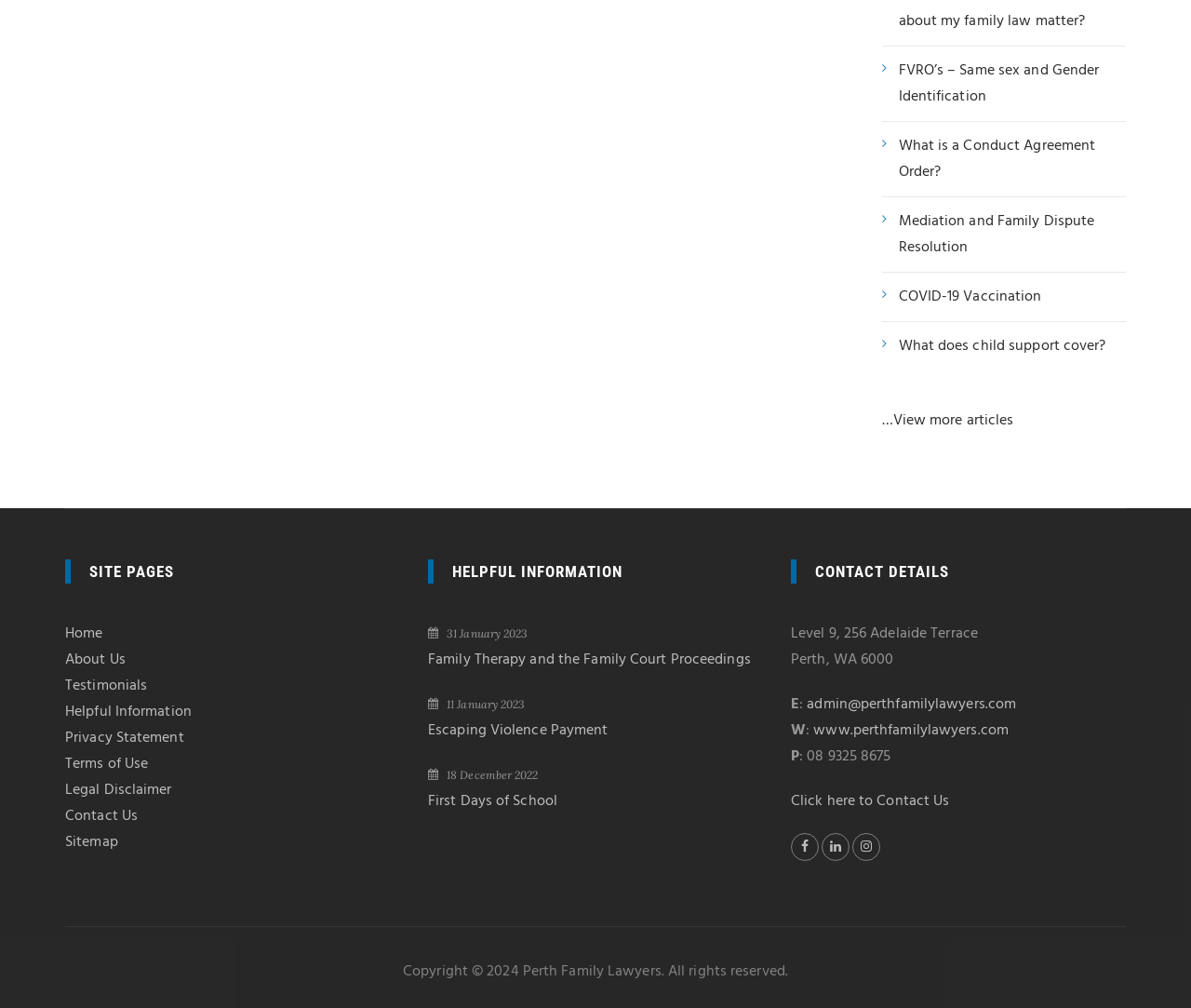What is the phone number of the law firm?
Please use the visual content to give a single word or phrase answer.

08 9325 8675